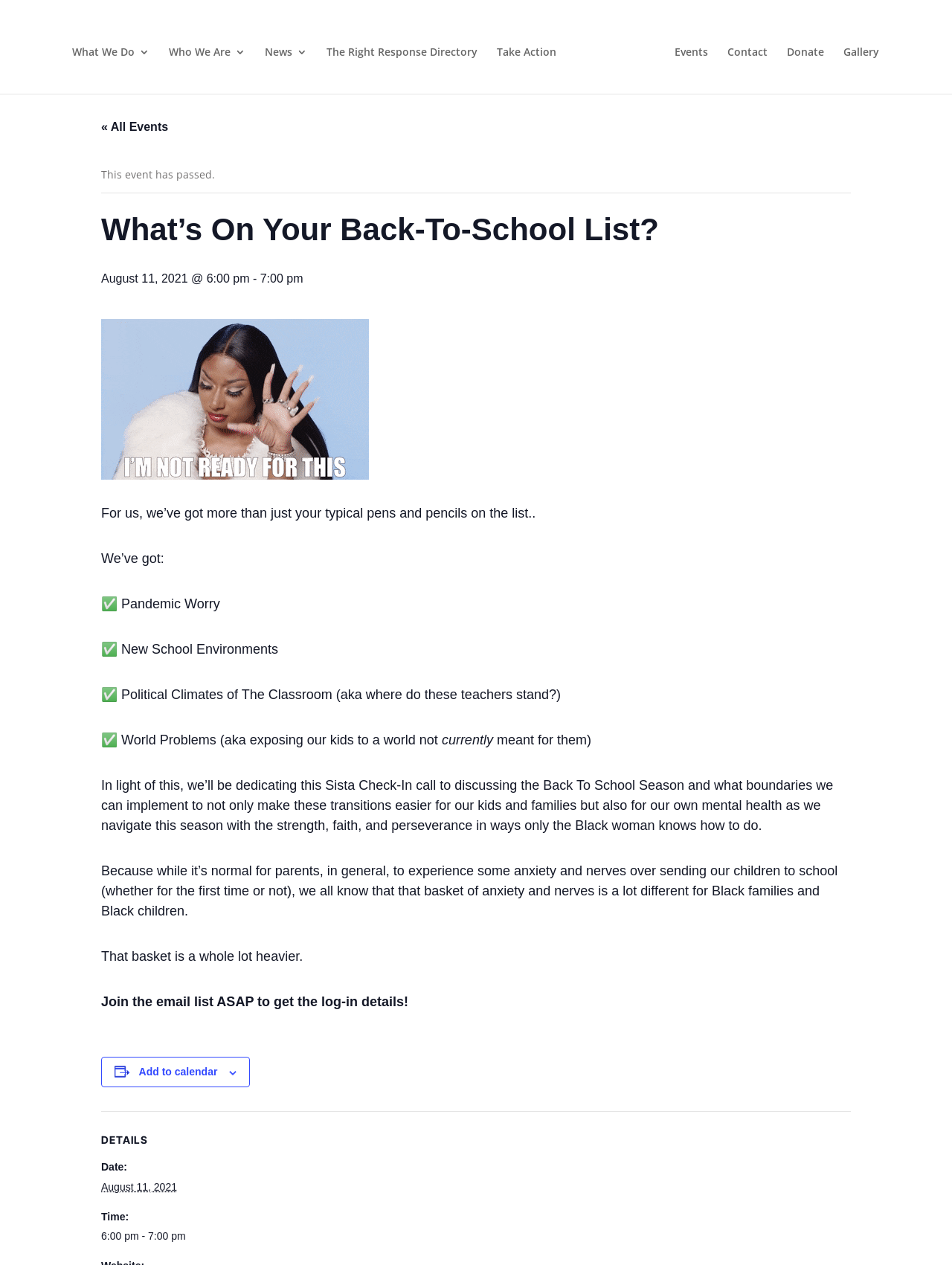Can you specify the bounding box coordinates for the region that should be clicked to fulfill this instruction: "Click on 'Add to calendar'".

[0.146, 0.843, 0.228, 0.852]